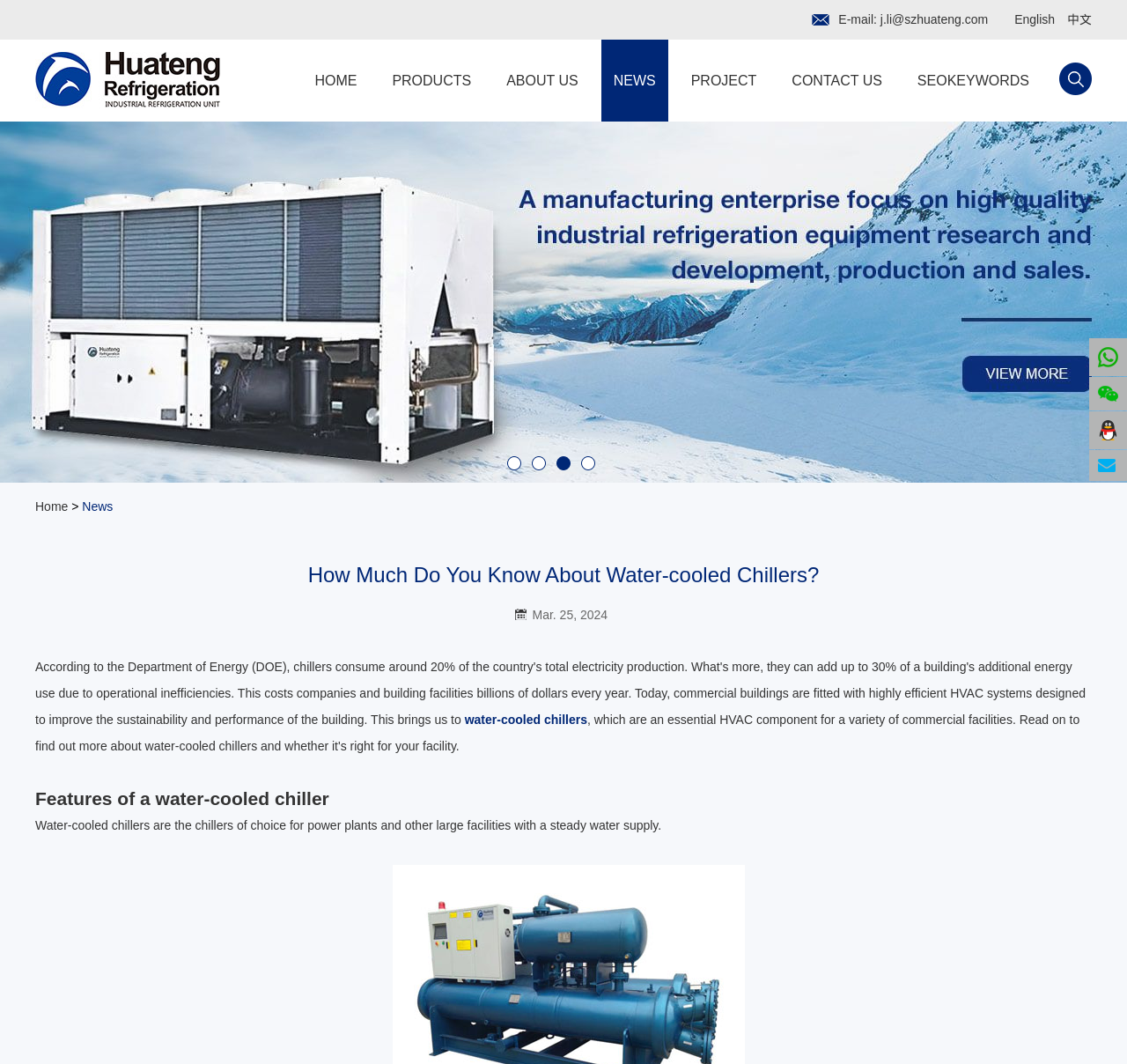Identify the bounding box for the UI element specified in this description: "SEOKeywords". The coordinates must be four float numbers between 0 and 1, formatted as [left, top, right, bottom].

[0.803, 0.037, 0.924, 0.114]